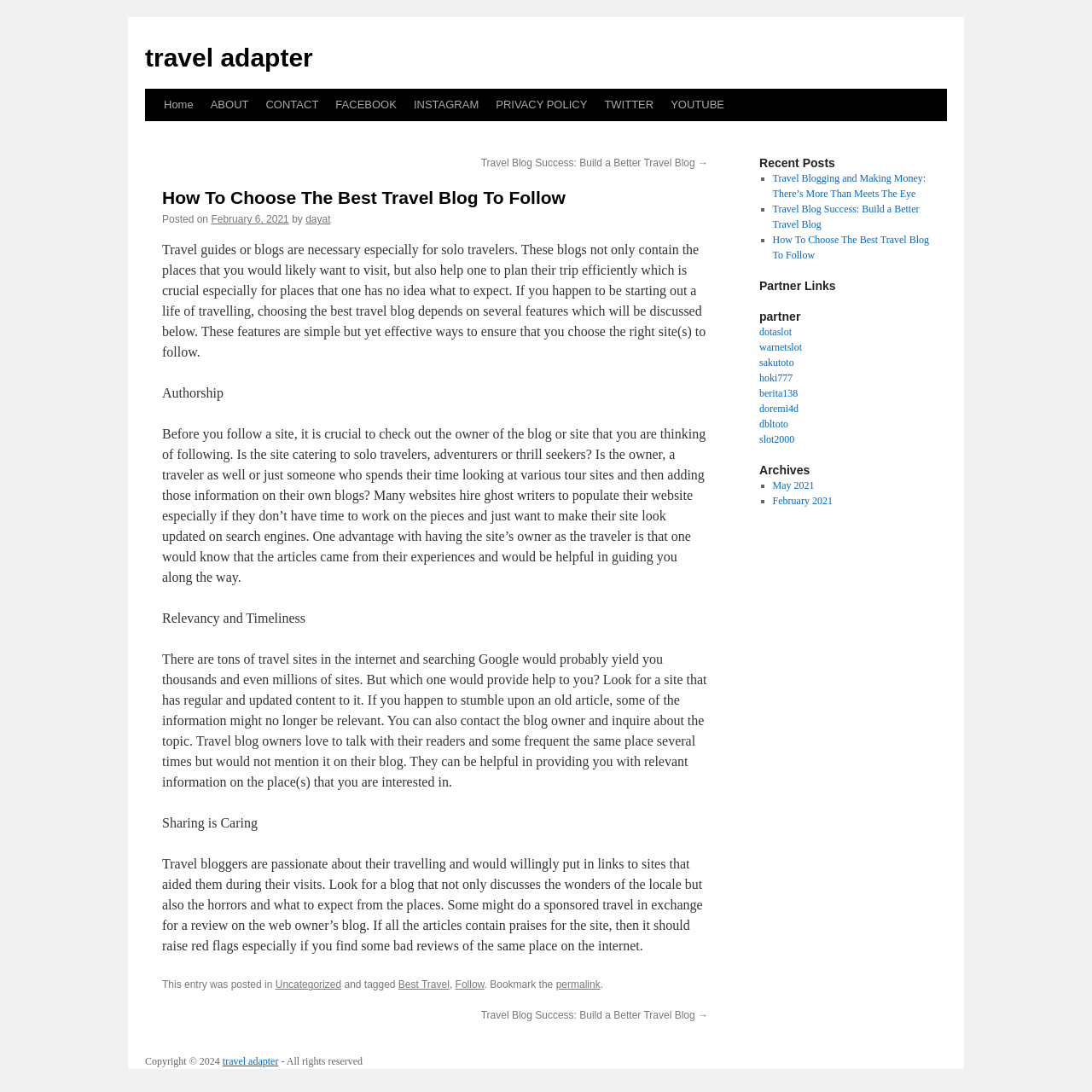What is the copyright year?
Give a single word or phrase answer based on the content of the image.

2024